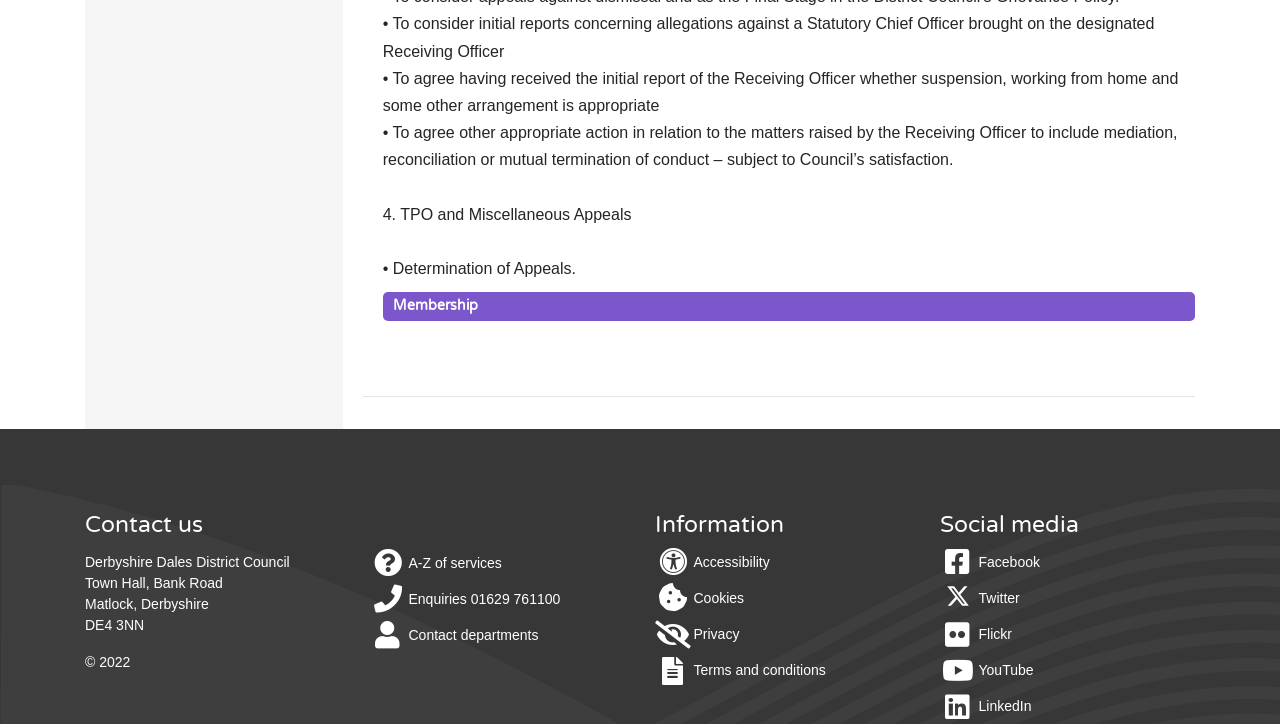Pinpoint the bounding box coordinates of the element you need to click to execute the following instruction: "Visit Facebook page". The bounding box should be represented by four float numbers between 0 and 1, in the format [left, top, right, bottom].

[0.734, 0.758, 0.815, 0.796]